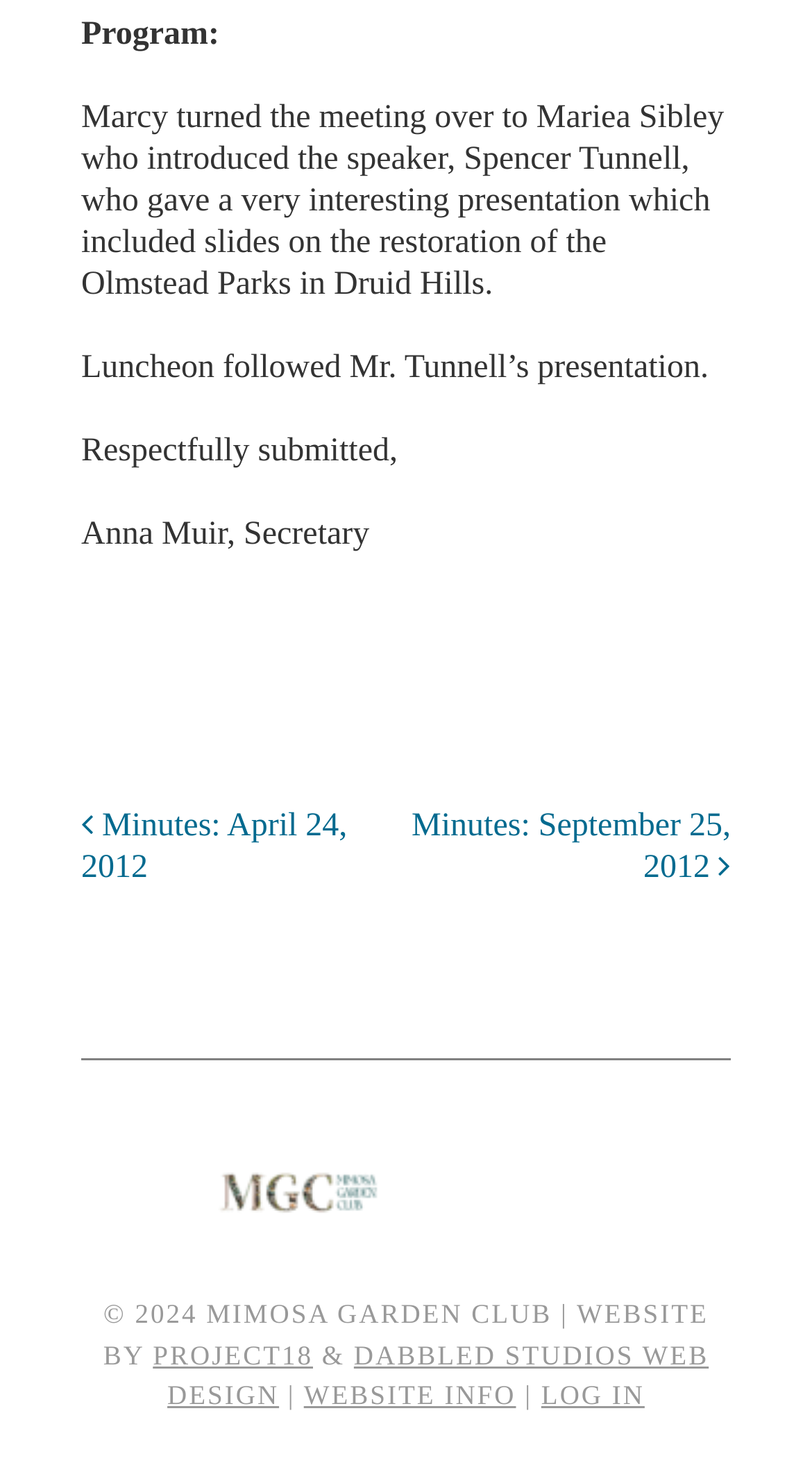What is the location of the meeting mentioned in the minutes?
Use the image to answer the question with a single word or phrase.

Druid Hills